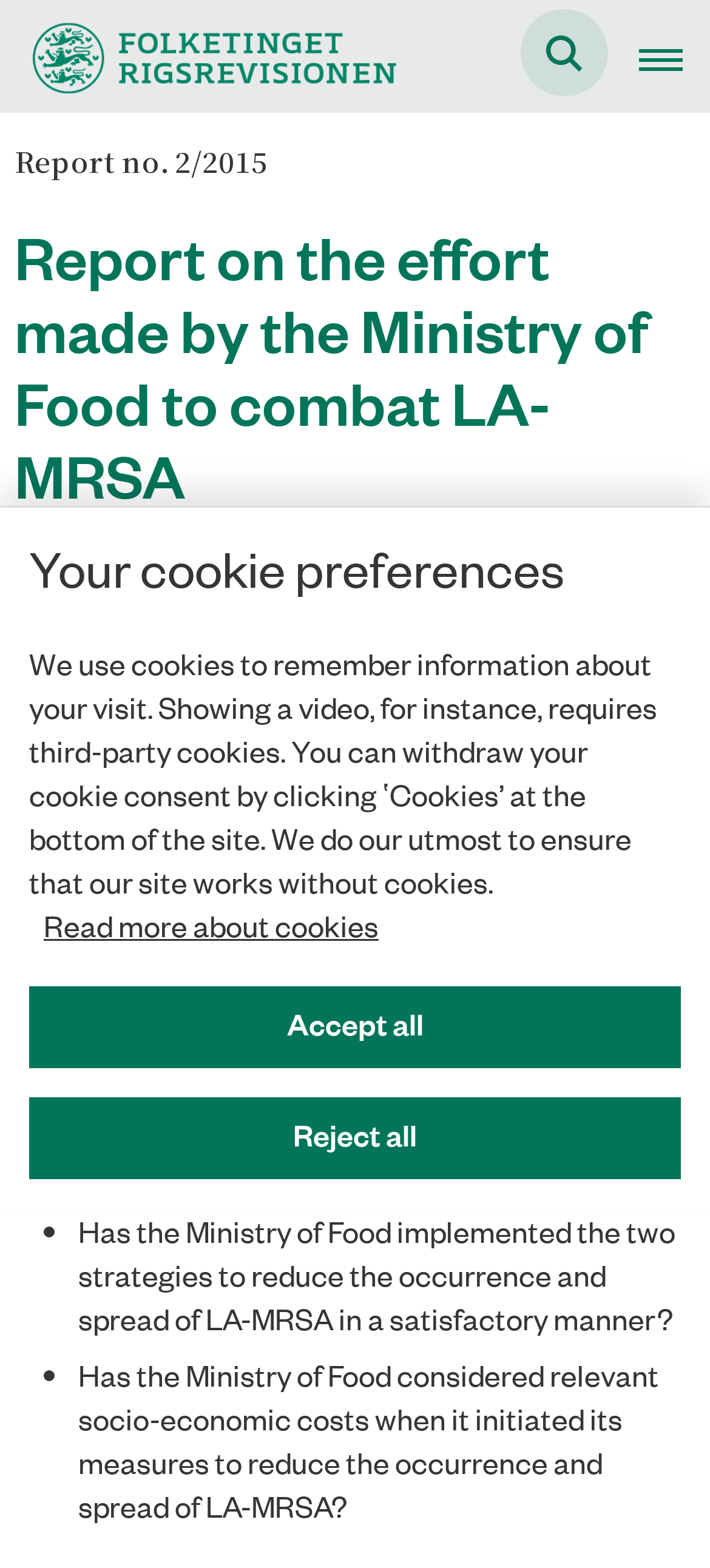Find the bounding box coordinates of the UI element according to this description: "« All Events".

None